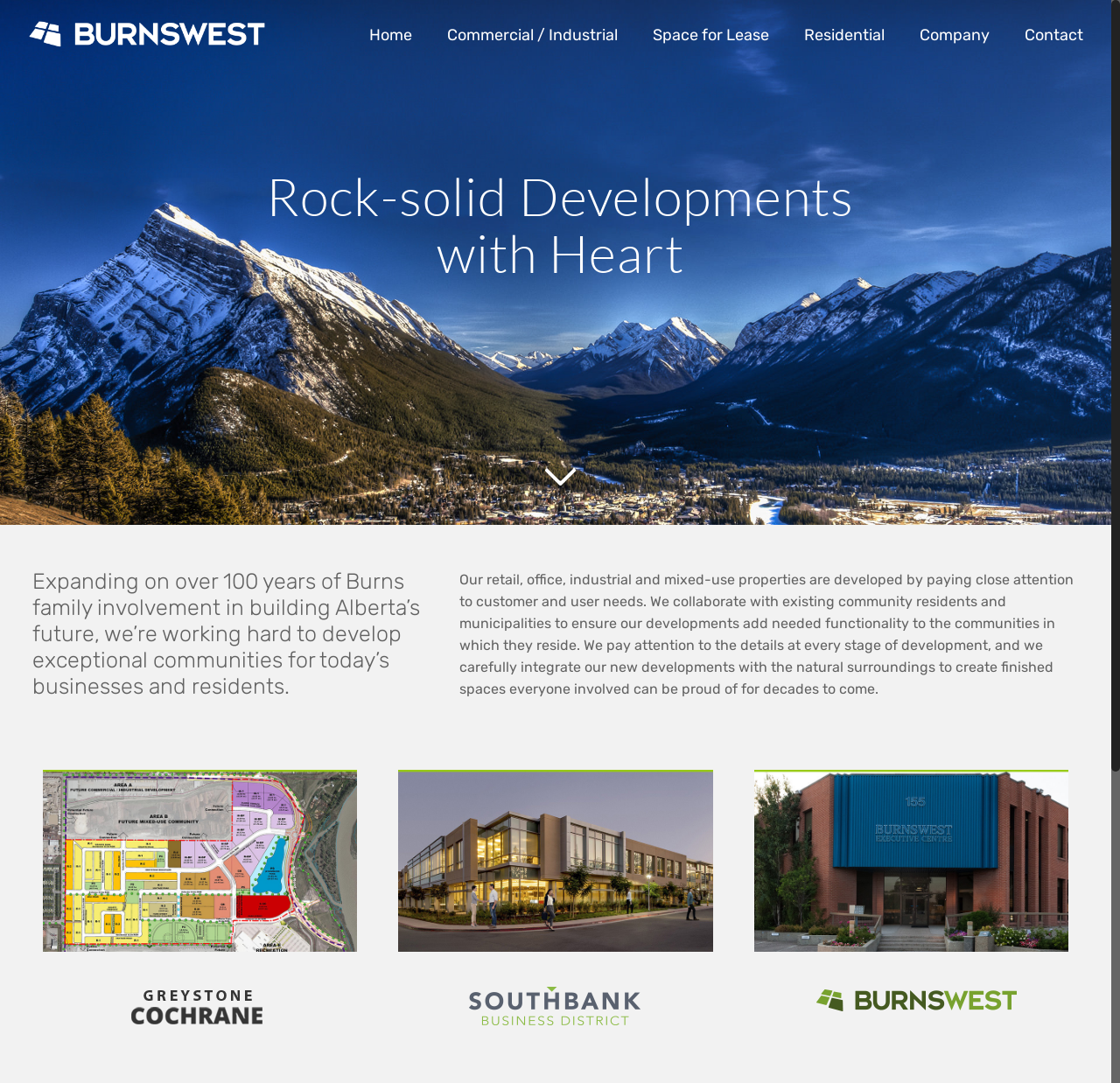Please respond in a single word or phrase: 
Are there any images on the webpage?

Yes